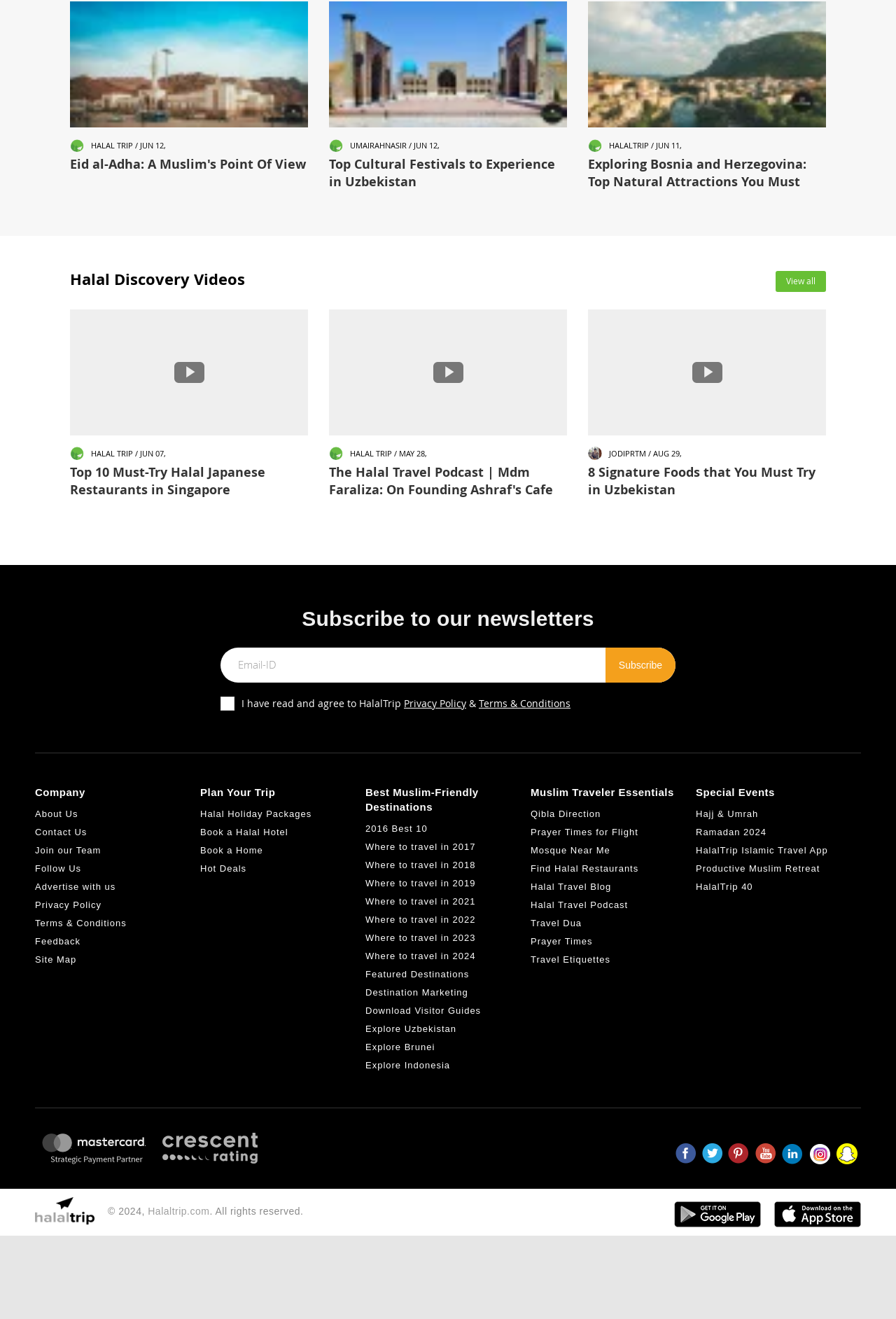Find the bounding box coordinates of the element to click in order to complete this instruction: "Find Halal Restaurants". The bounding box coordinates must be four float numbers between 0 and 1, denoted as [left, top, right, bottom].

[0.592, 0.654, 0.713, 0.662]